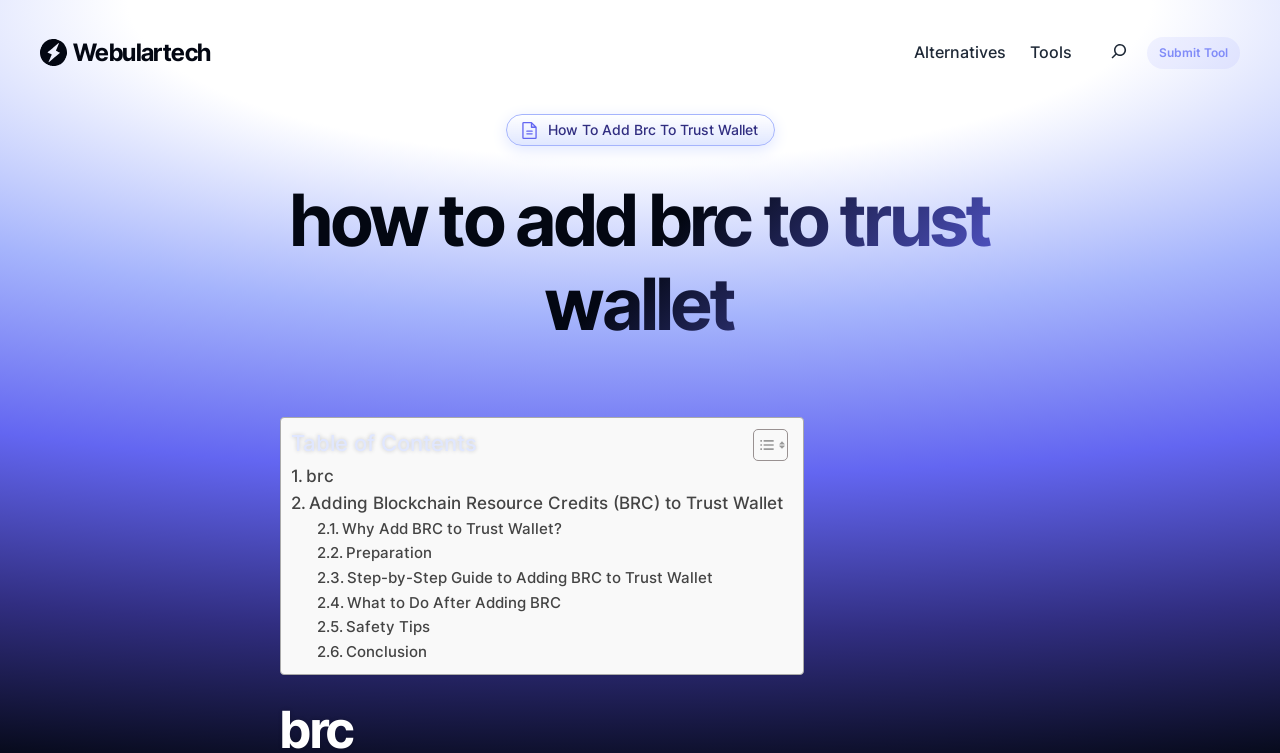Please locate the bounding box coordinates of the element that should be clicked to achieve the given instruction: "go to Webulartech".

[0.057, 0.05, 0.164, 0.089]